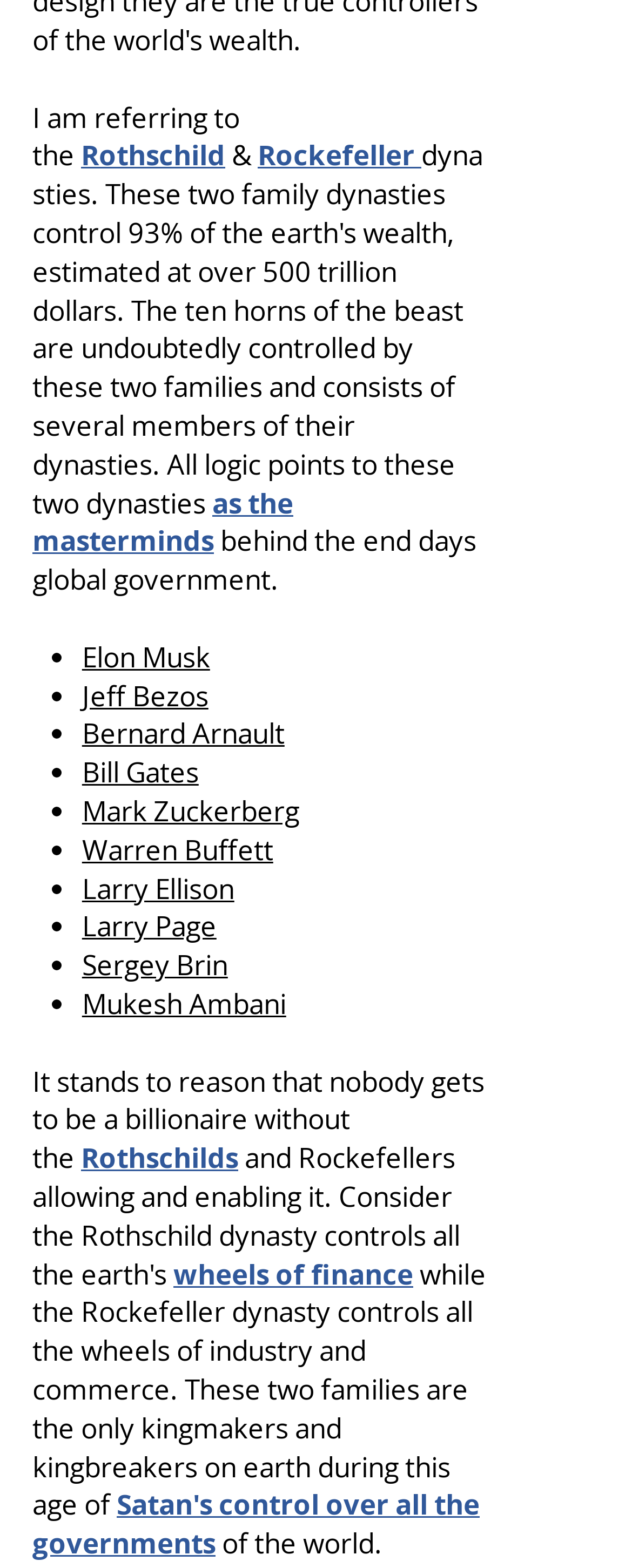Provide a single word or phrase answer to the question: 
What is the relationship between billionaires and the Rothschilds?

Rothschilds helped them